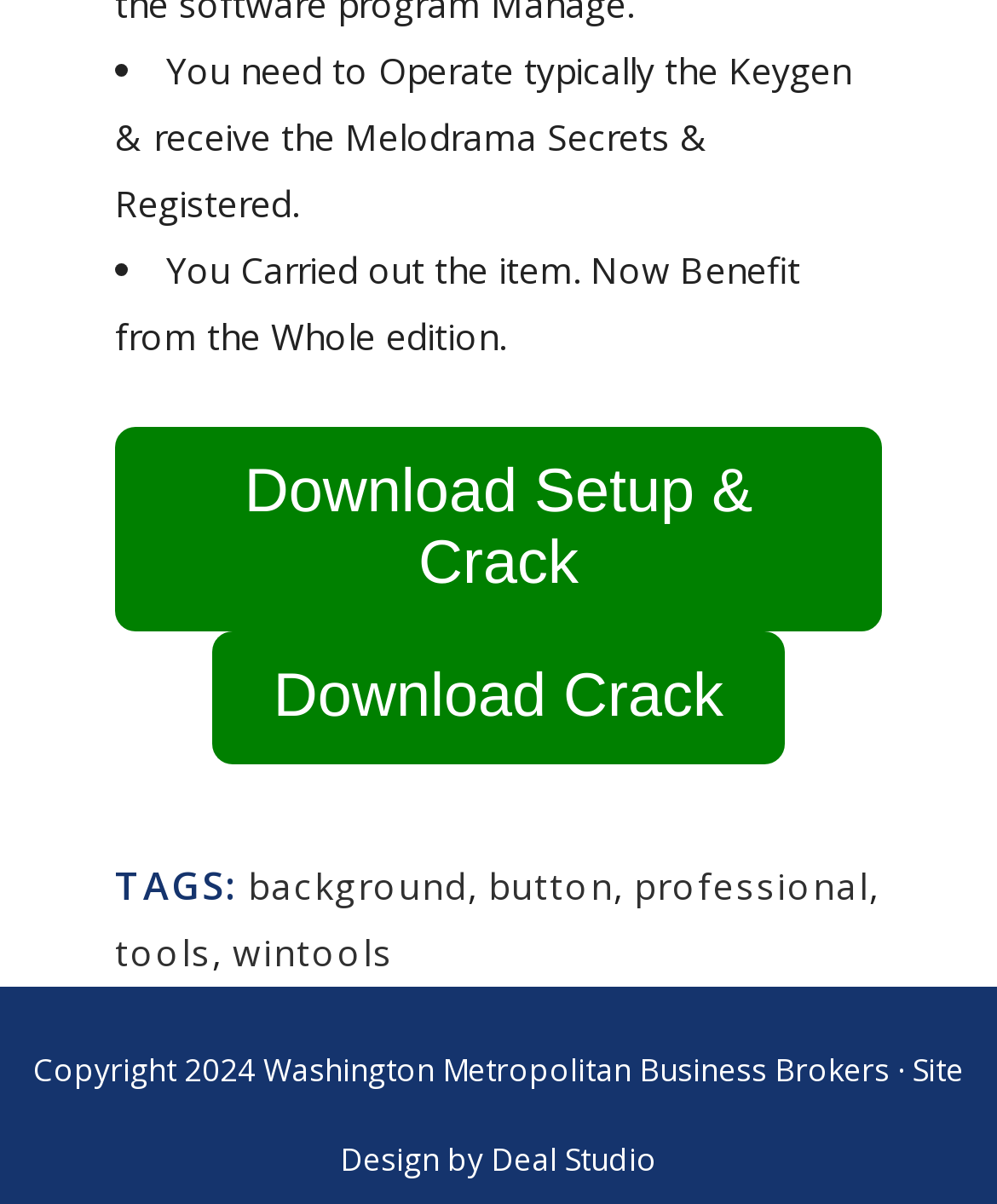Please identify the bounding box coordinates of the region to click in order to complete the given instruction: "Click Introduction". The coordinates should be four float numbers between 0 and 1, i.e., [left, top, right, bottom].

None